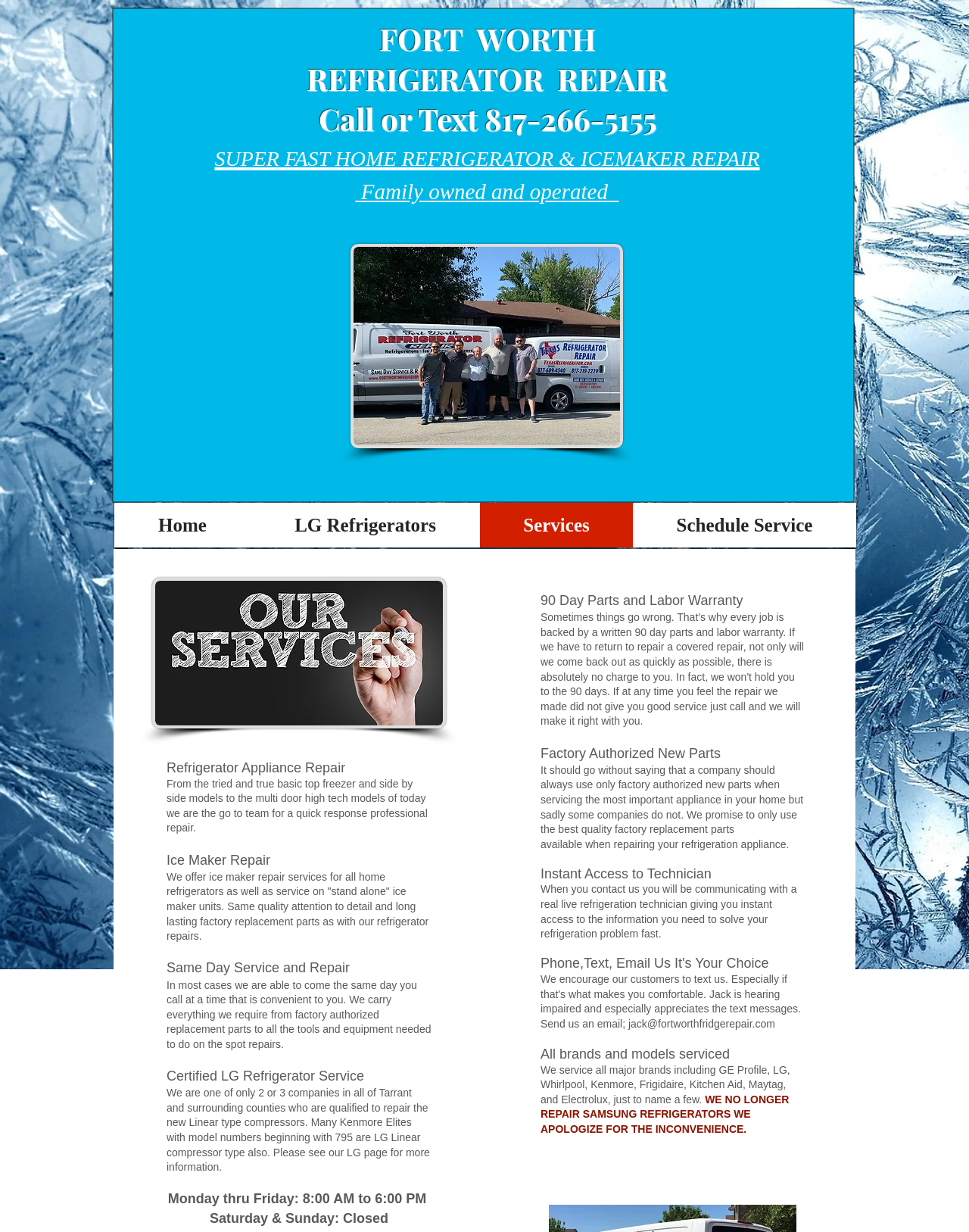What is the warranty period for parts and labor?
Please elaborate on the answer to the question with detailed information.

The webpage mentions '90 Day Parts and Labor Warranty' which indicates that the warranty period for parts and labor is 90 days.